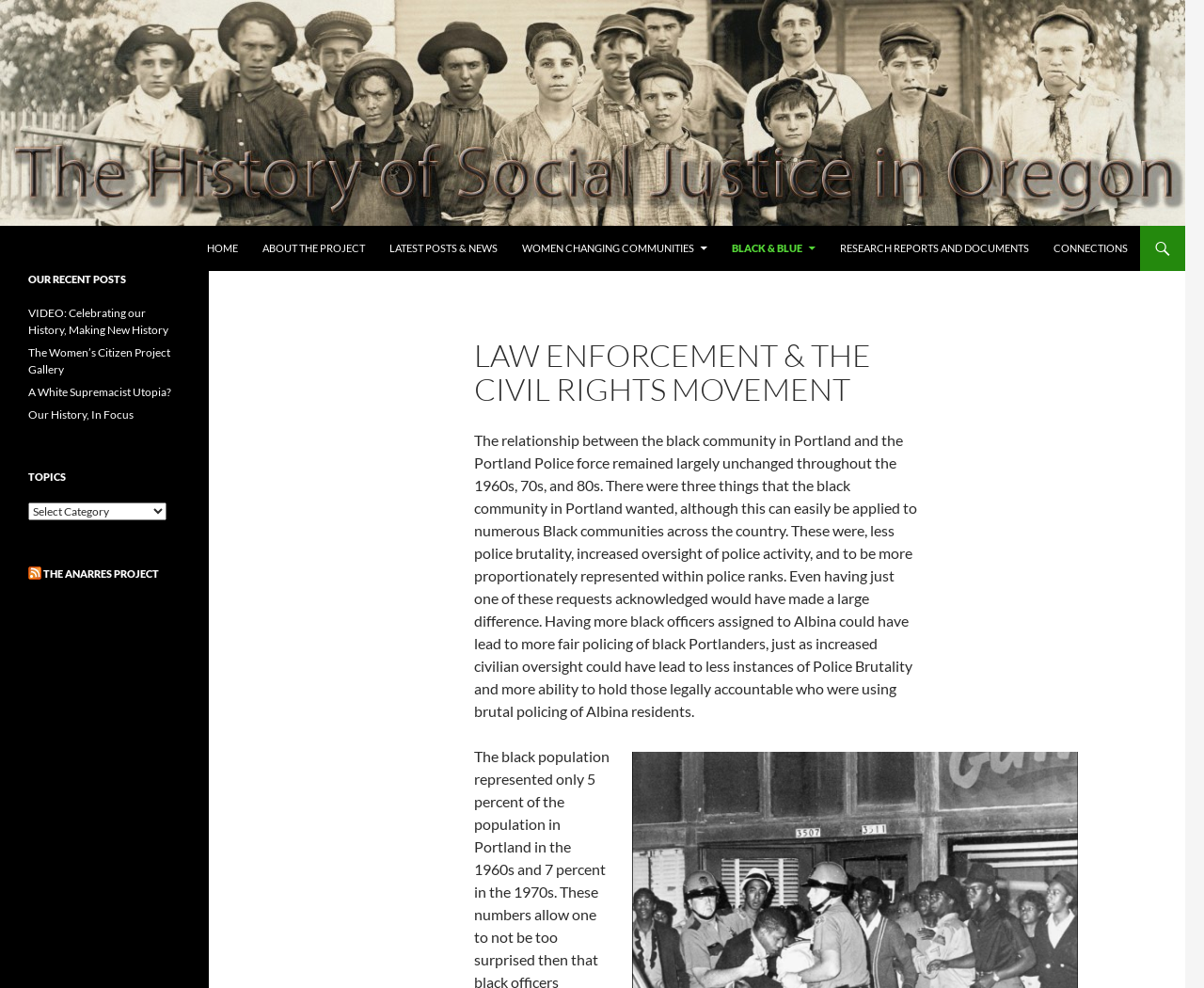Determine the bounding box coordinates for the region that must be clicked to execute the following instruction: "View 'OUR RECENT POSTS'".

[0.023, 0.274, 0.15, 0.291]